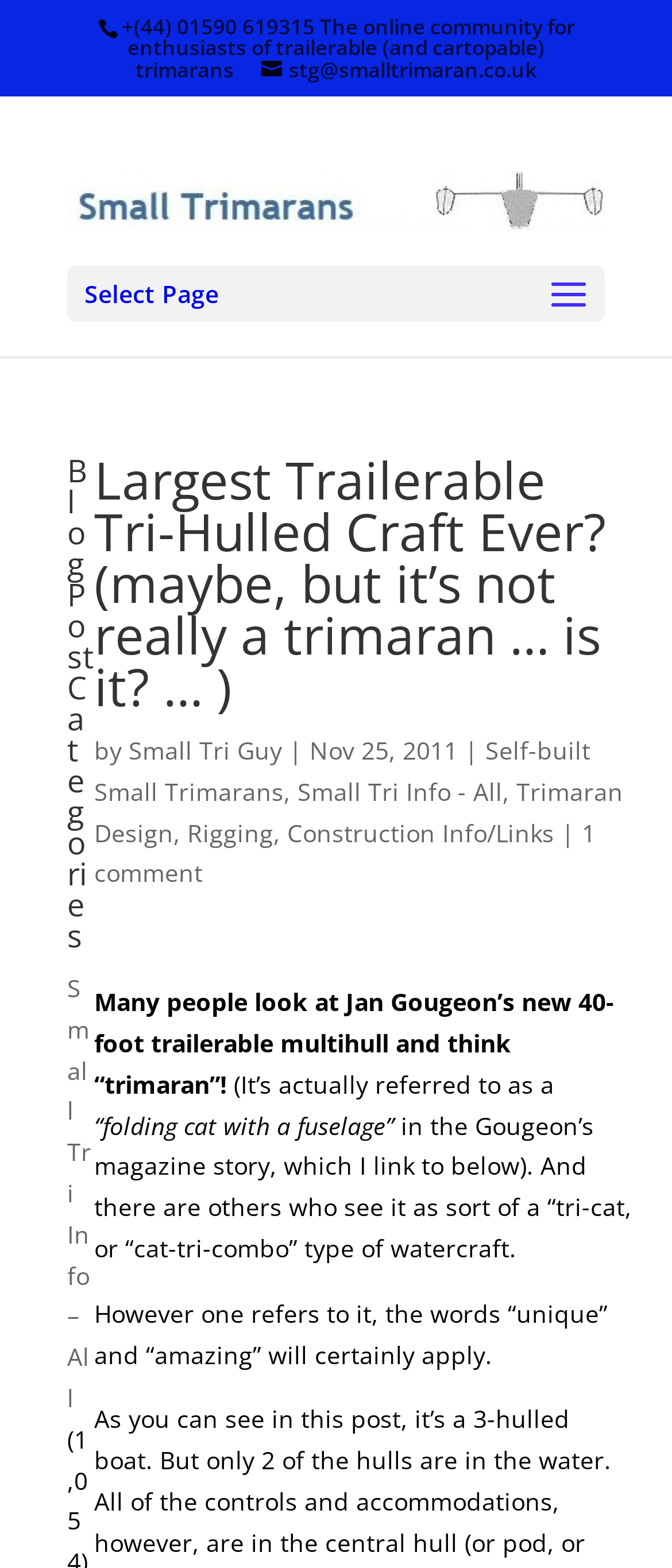Identify the bounding box of the UI component described as: "Small Tri Guy".

[0.191, 0.468, 0.419, 0.489]